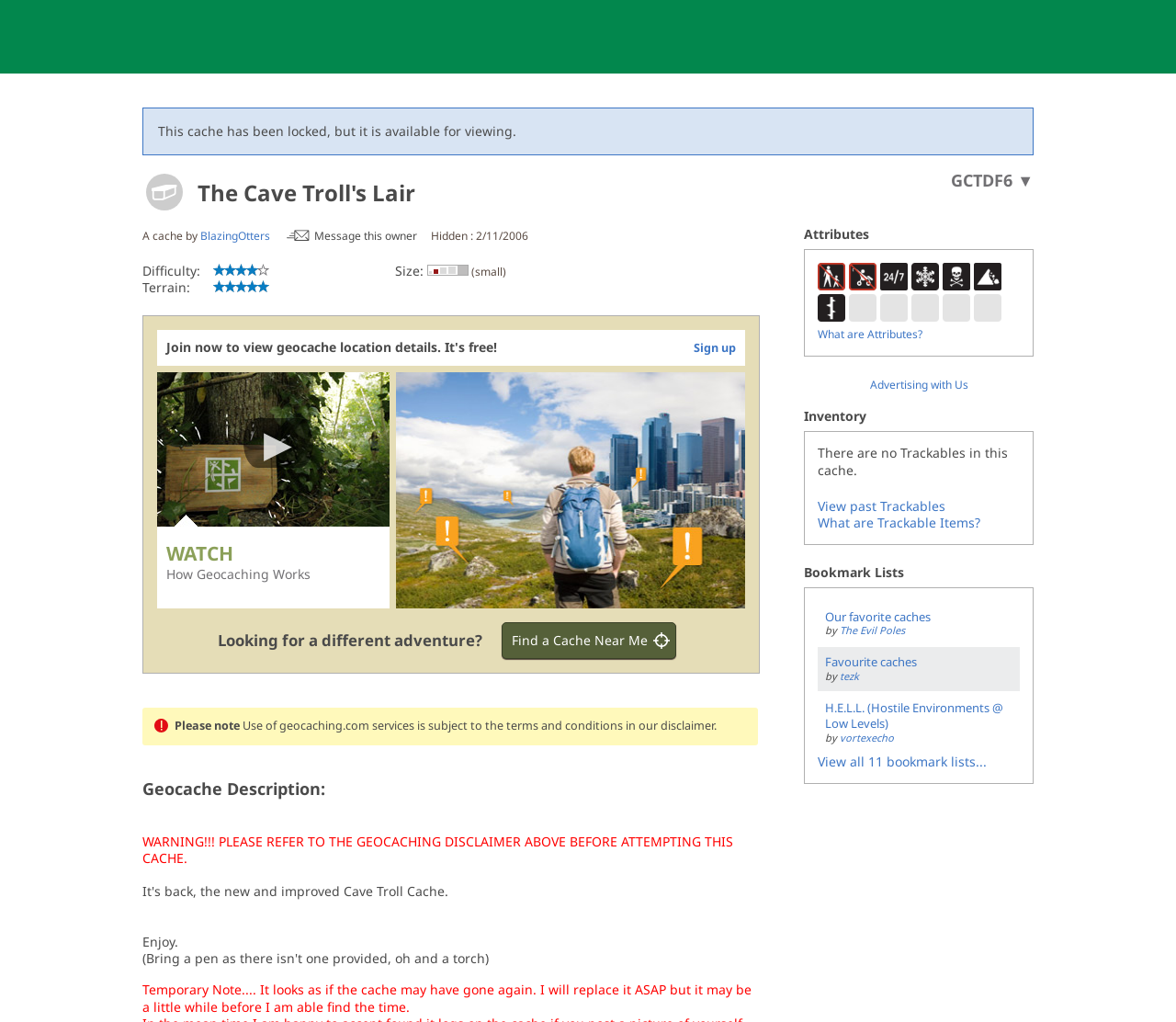Calculate the bounding box coordinates for the UI element based on the following description: "View all 11 bookmark lists...". Ensure the coordinates are four float numbers between 0 and 1, i.e., [left, top, right, bottom].

[0.695, 0.737, 0.839, 0.754]